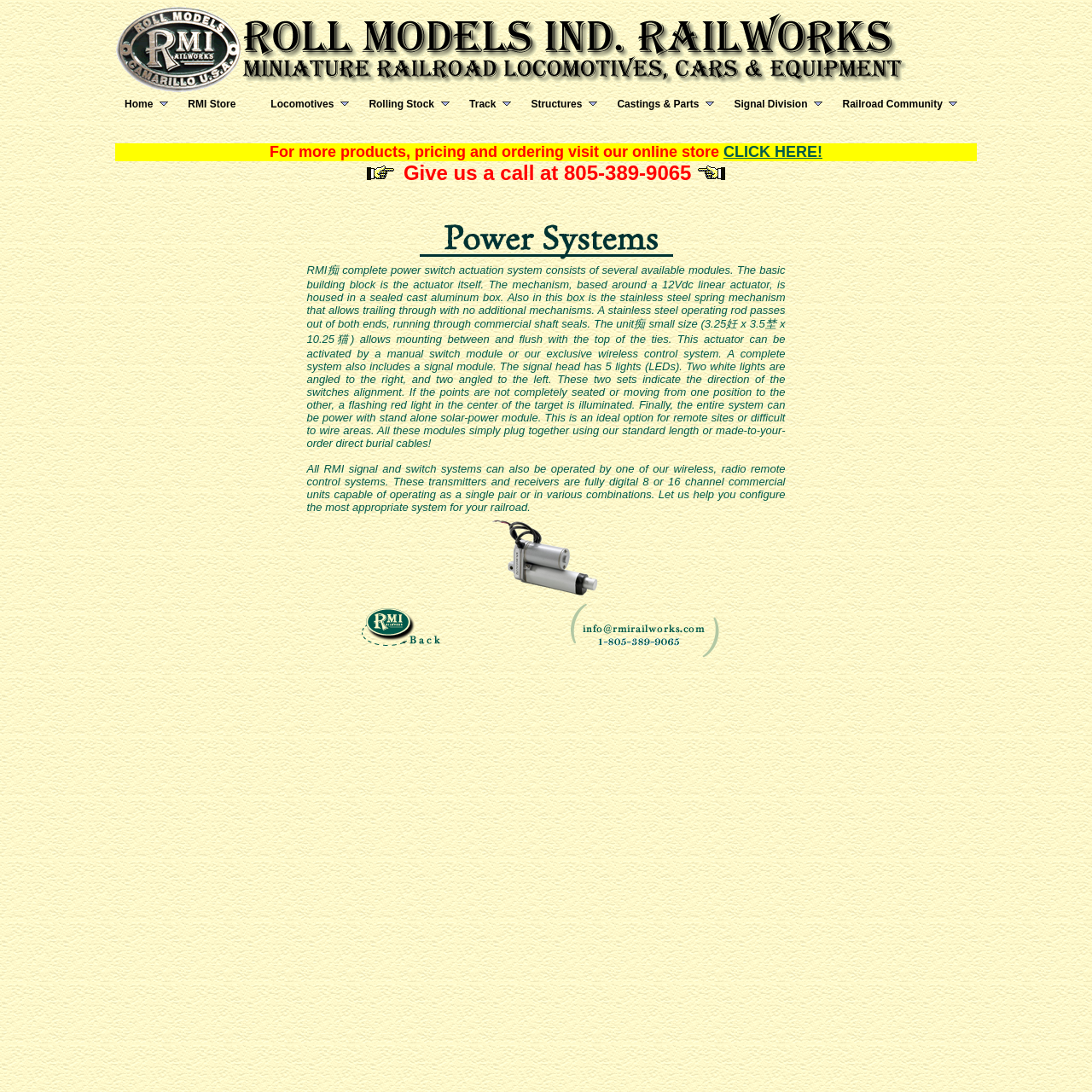Analyze the image and answer the question with as much detail as possible: 
What is the size of the actuator?

The size of the actuator can be found in the description of the power switch actuation system, where it says 'The unit's small size (3.25 x 3.5 x 10.25) allows mounting between and flush with the top of the ties'.